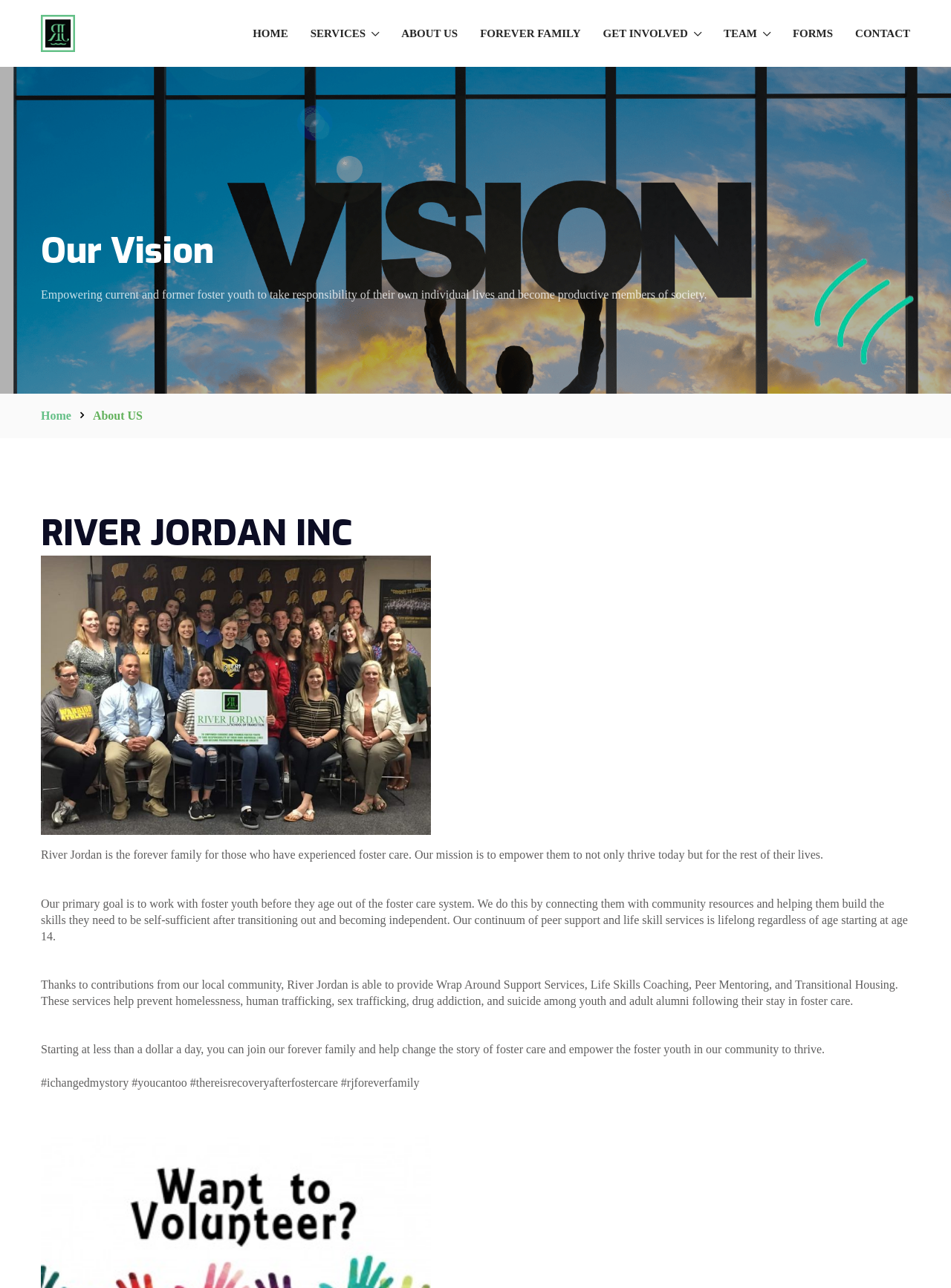Generate a thorough description of the webpage.

The webpage is about River Jordan INC, an organization that empowers current and former foster youth to take responsibility of their own individual lives and become productive members of society. 

At the top left corner, there is a logo image. Next to it, there is a navigation menu with links to different sections of the website, including HOME, SERVICES, ABOUT US, FOREVER FAMILY, GET INVOLVED, TEAM, FORMS, and CONTACT. 

Below the navigation menu, there is a heading "Our Vision" followed by a paragraph of text that describes the organization's mission. 

On the left side, there is a sidebar with links to Home and About US. 

The main content area has a heading "RIVER JORDAN INC" followed by several paragraphs of text that describe the organization's mission, goals, and services. The text explains that River Jordan provides a range of services, including Wrap Around Support Services, Life Skills Coaching, Peer Mentoring, and Transitional Housing, to help foster youth transition out of the foster care system and become self-sufficient. 

There is also a call to action, encouraging visitors to join the organization's forever family and help change the story of foster care, with a hashtag campaign at the end.